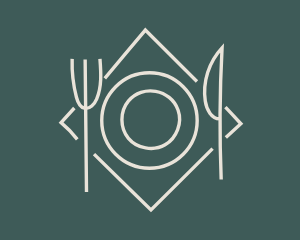What is the theme of the icon?
Answer the question with as much detail as possible.

The icon fits within the theme of a 'Seasonal menu', suggesting a focus on curated dining experiences that change with the seasons, which is likely to attract interest to seasonal dining offerings.